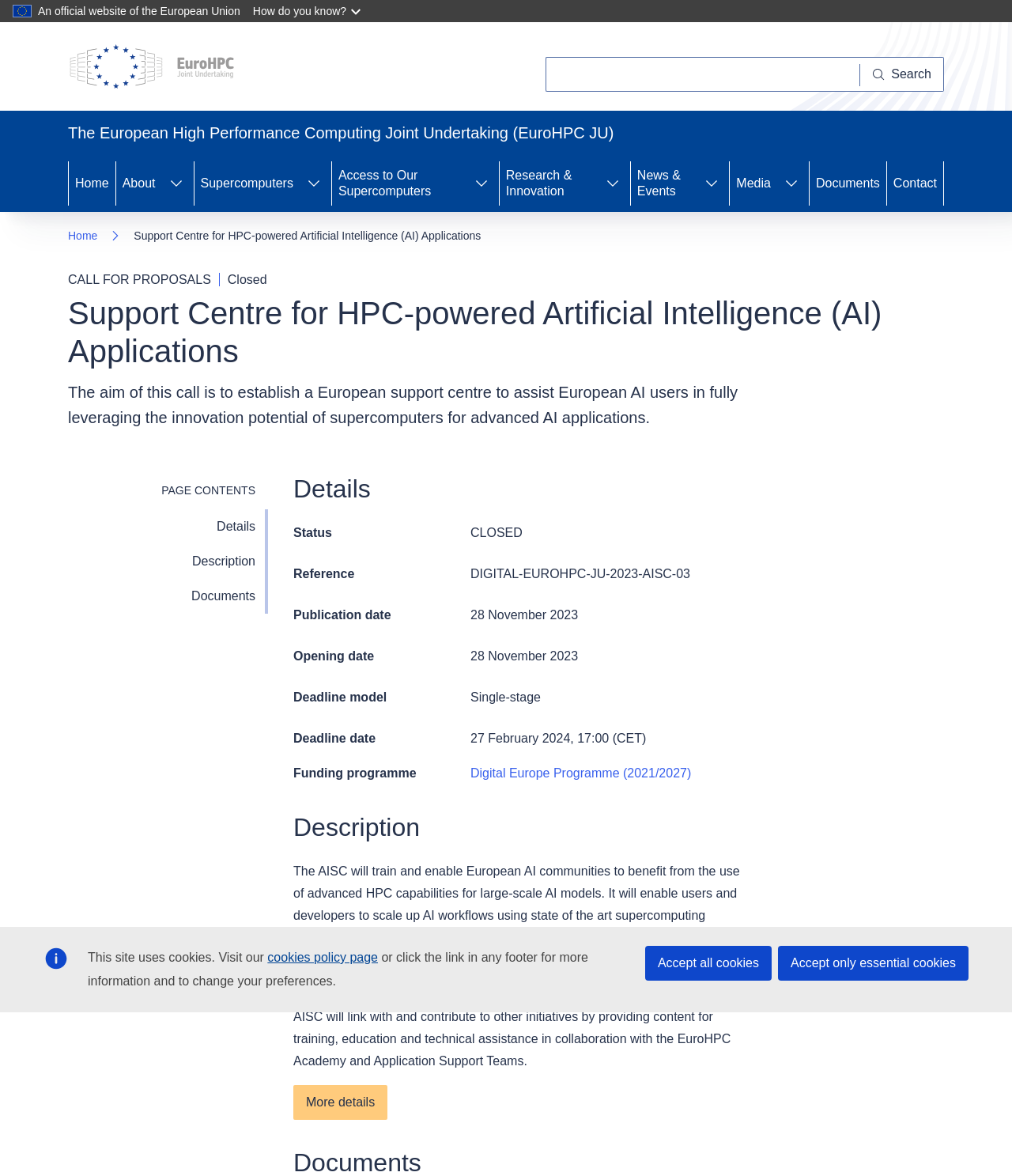Determine the bounding box for the UI element described here: "Legal & Privacy Information".

None